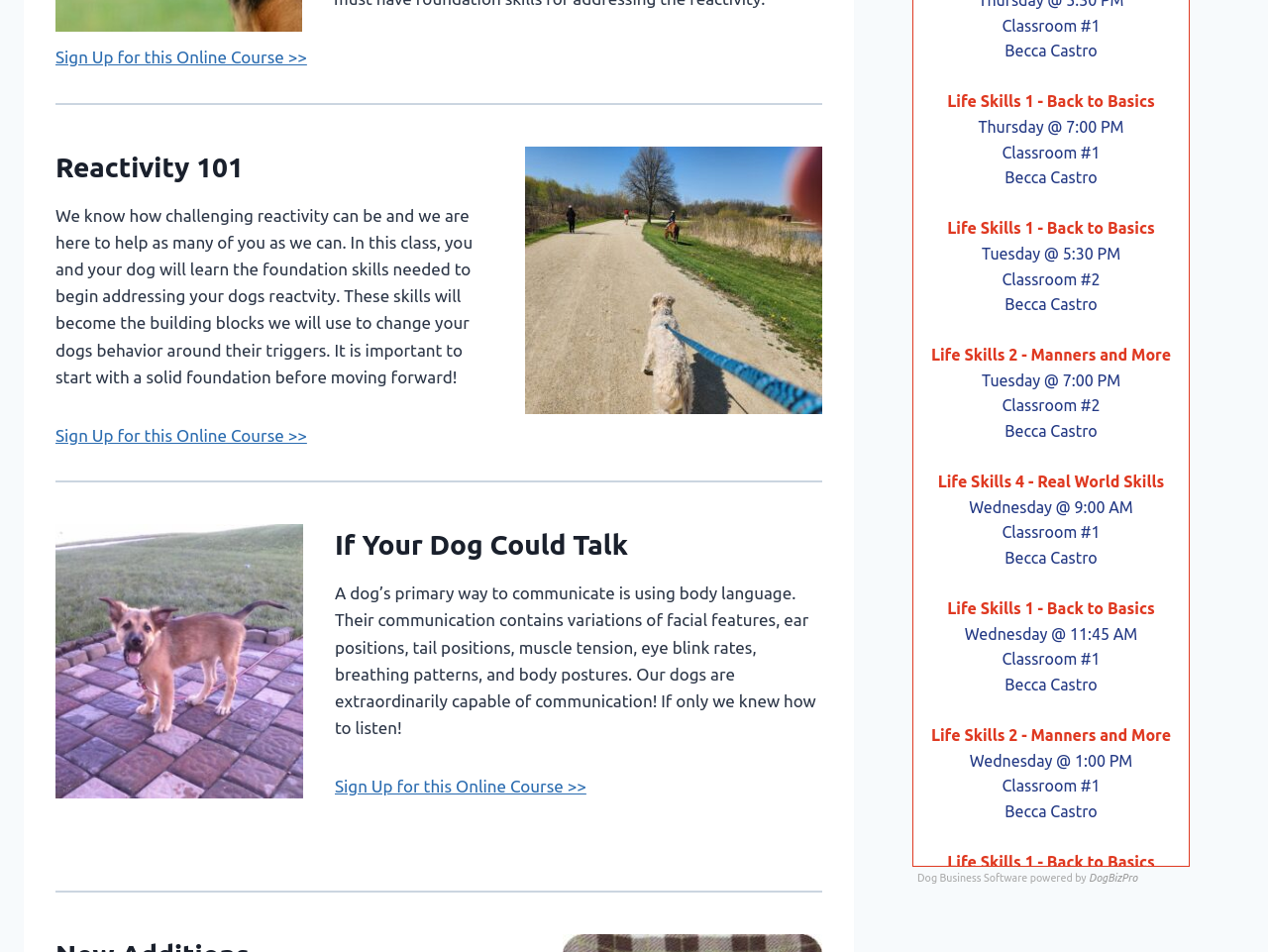Provide the bounding box coordinates of the UI element this sentence describes: "Dog Business Software".

[0.723, 0.916, 0.81, 0.929]